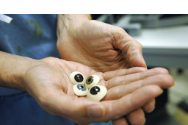Provide a comprehensive description of the image.

In this striking image, a medical professional's hands are gently cradling three artificial eyes, showcasing the intricate details and craftsmanship of these ocular implants. The background suggests a clinical setting, emphasizing the serious nature of the subject matter, which relates to advancements in eye surgery and ocular health. This visual serves as a poignant representation of medical innovation, particularly in the context of procedures like eye removal surgery, where such implants may play a crucial role in rehabilitation and enhancement of patient quality of life.